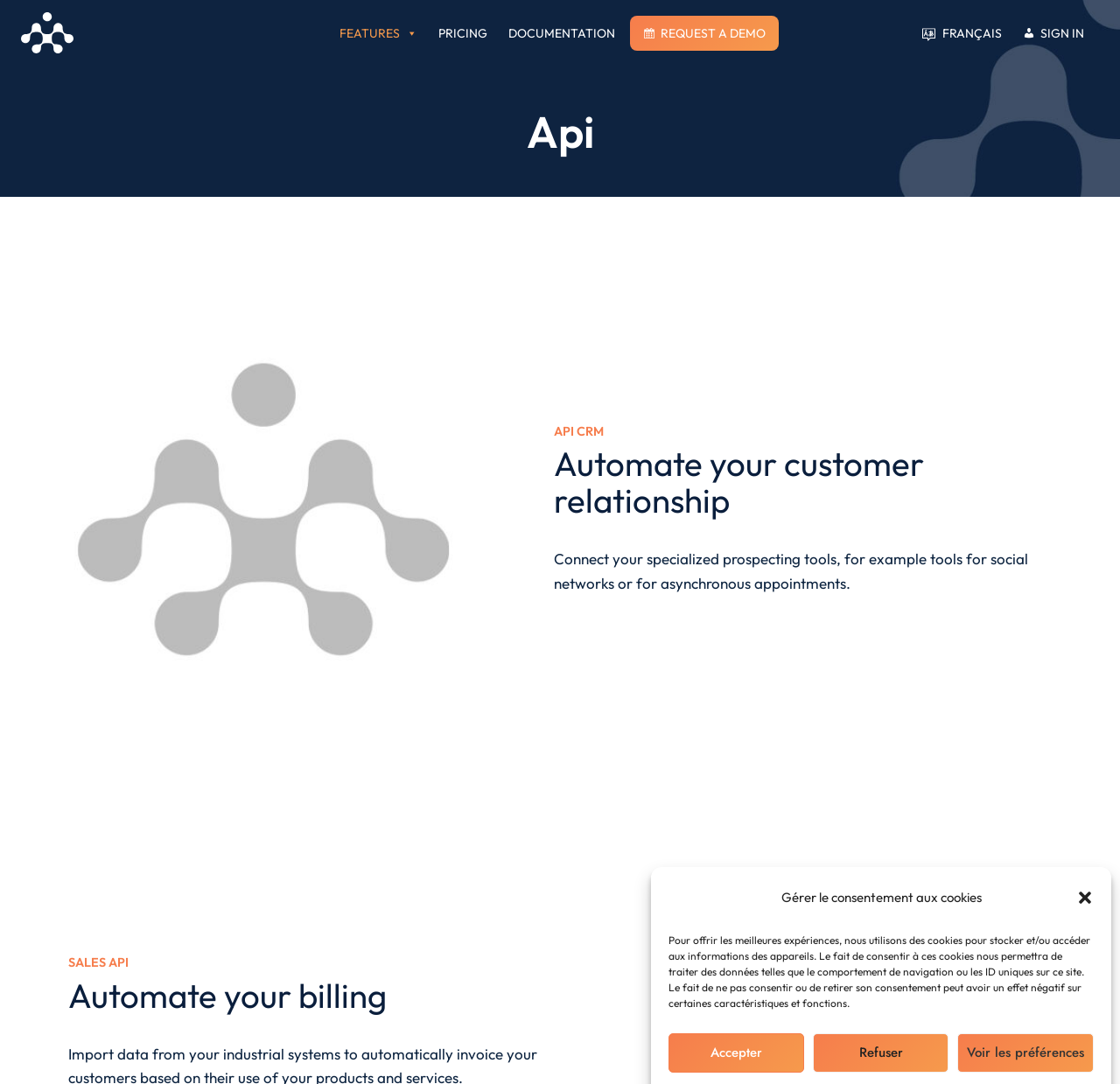Locate the bounding box coordinates of the item that should be clicked to fulfill the instruction: "View features".

[0.297, 0.014, 0.378, 0.046]